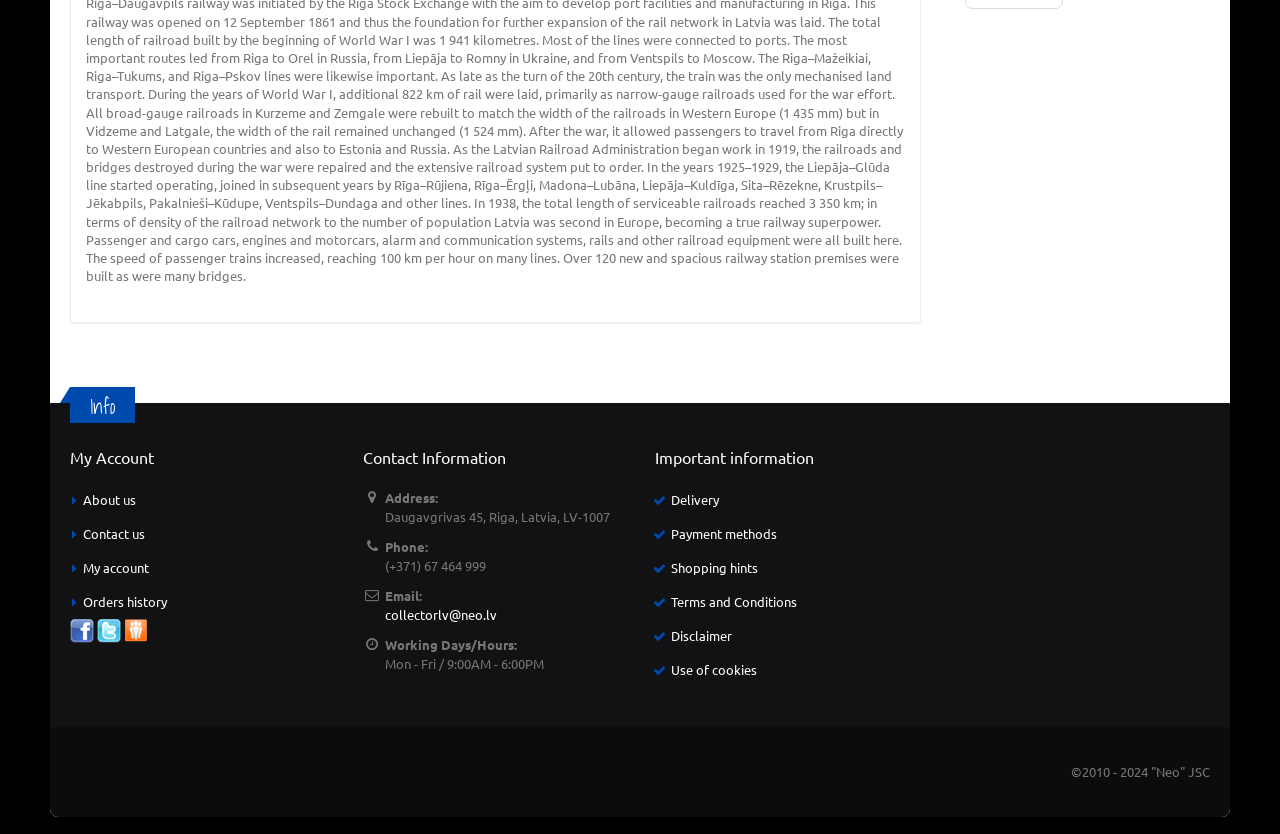Please mark the bounding box coordinates of the area that should be clicked to carry out the instruction: "View about us page".

[0.065, 0.588, 0.106, 0.609]